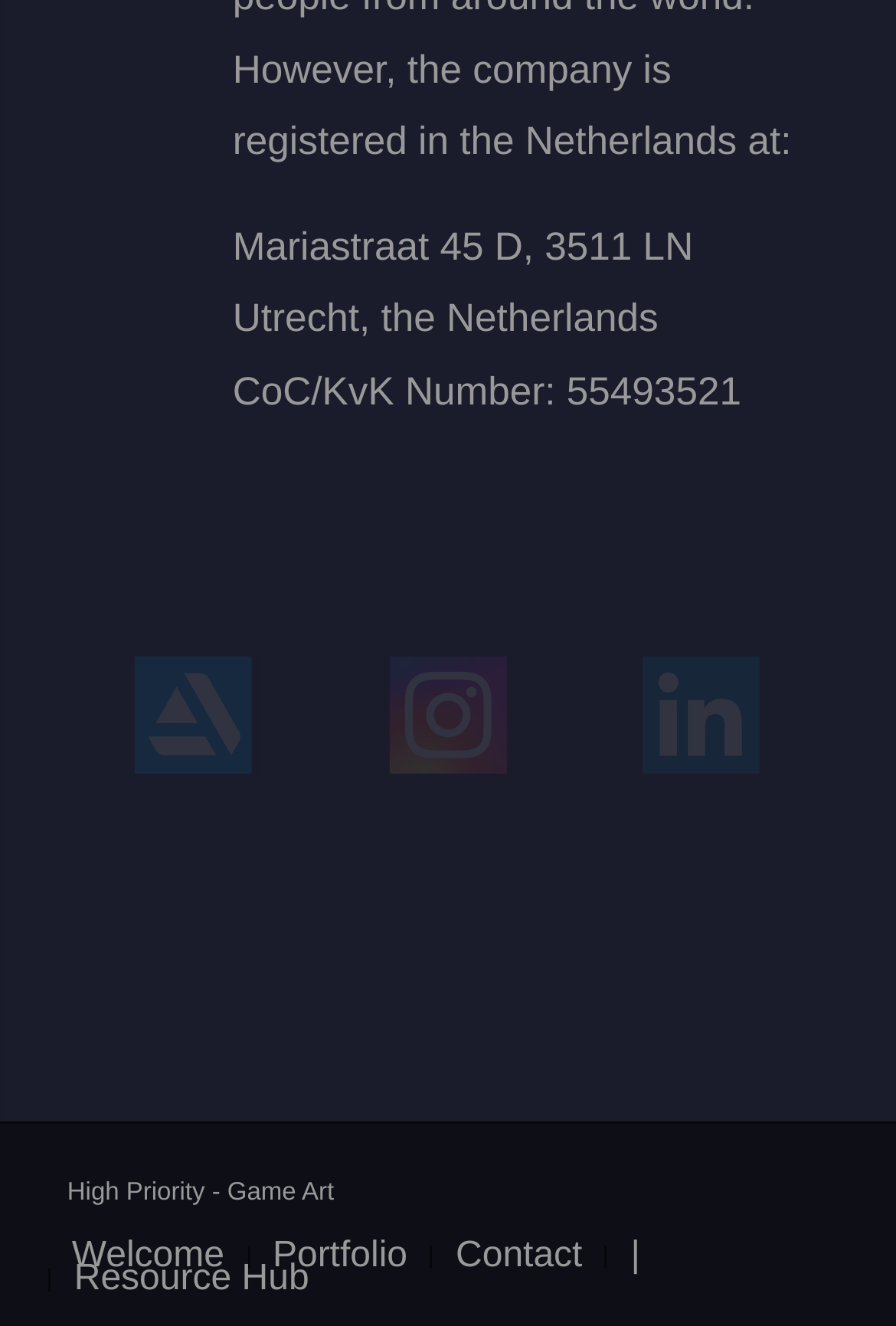What is the CoC/KvK number of the company?
Kindly offer a comprehensive and detailed response to the question.

The CoC/KvK number of the company can be found next to the 'CoC/KvK Number:' label, which is '55493521'.